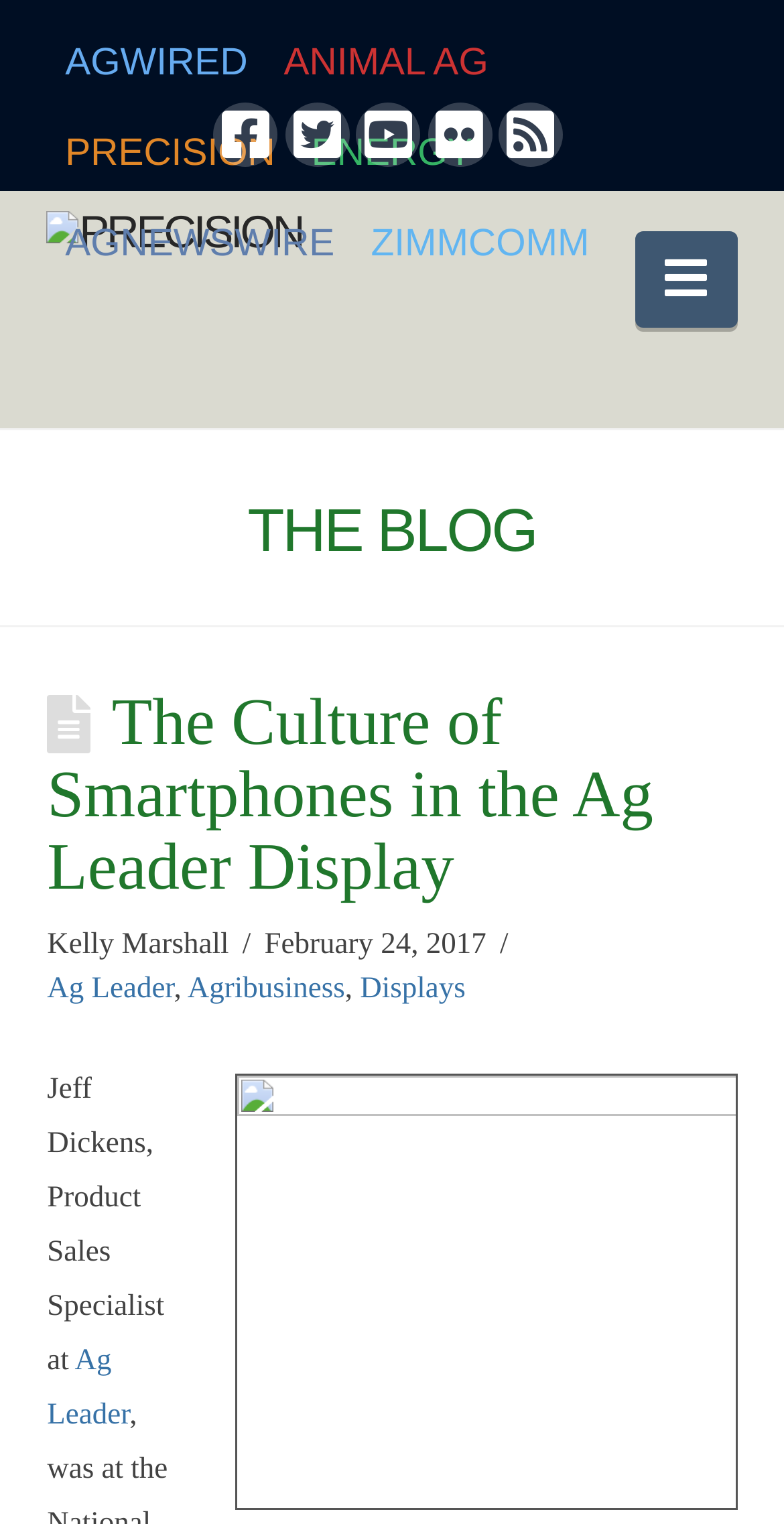Provide a brief response to the question below using one word or phrase:
What is the name of the author of the article?

Kelly Marshall